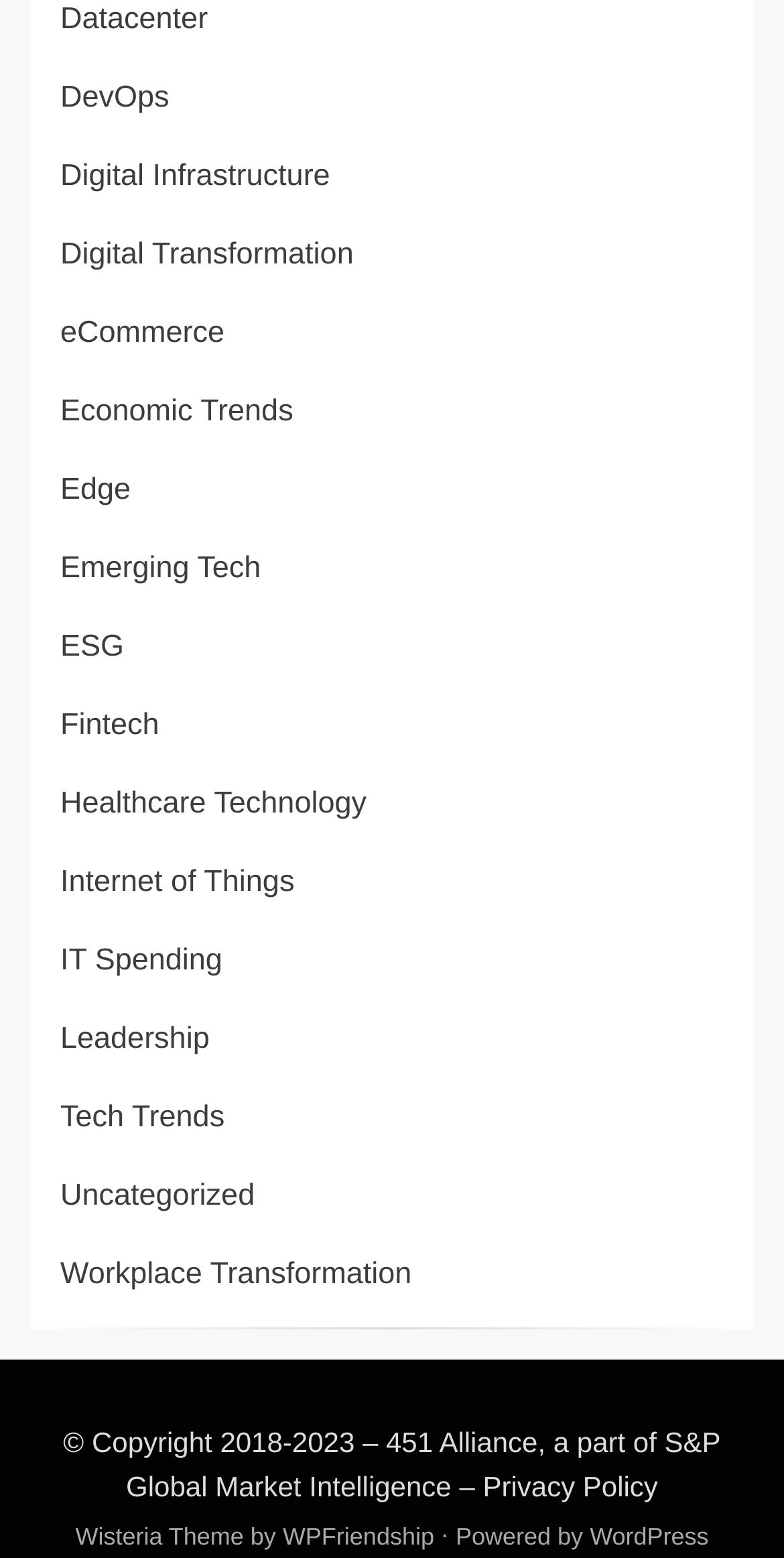Given the element description "Edge" in the screenshot, predict the bounding box coordinates of that UI element.

[0.077, 0.303, 0.167, 0.325]